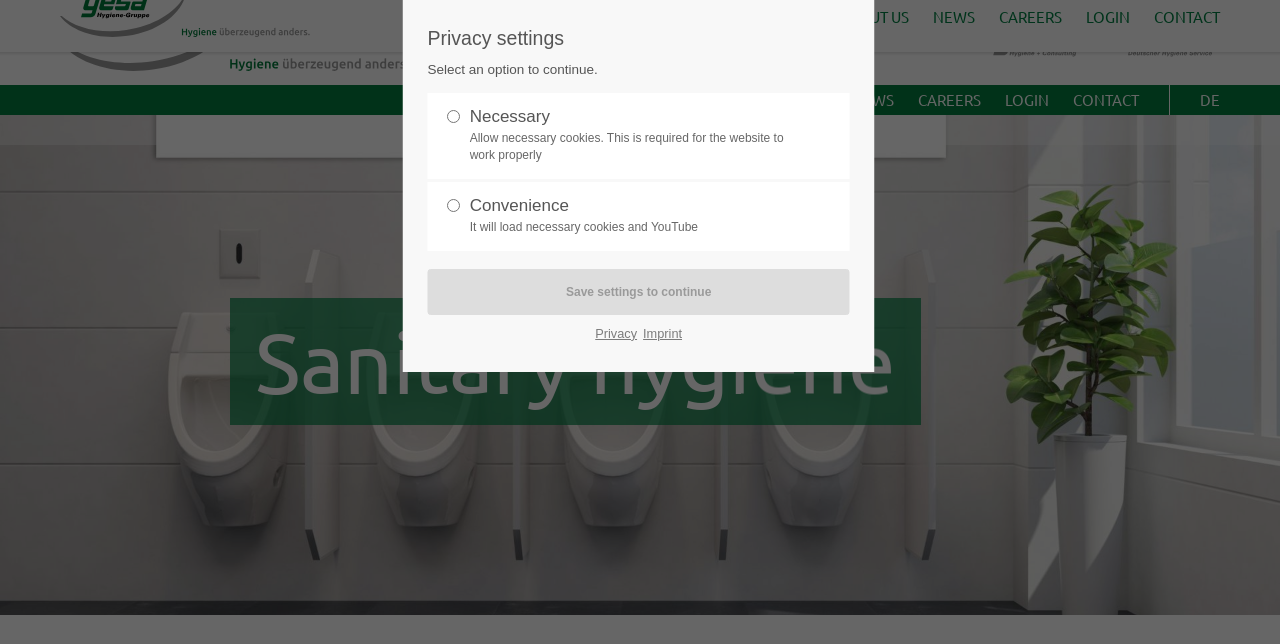How many navigation links are there?
Kindly offer a comprehensive and detailed response to the question.

I counted the number of navigation links on the webpage, which are AREAS OF EXPERTISE, SECTORS, ABOUT US, NEWS, CAREERS, LOGIN, and CONTACT.